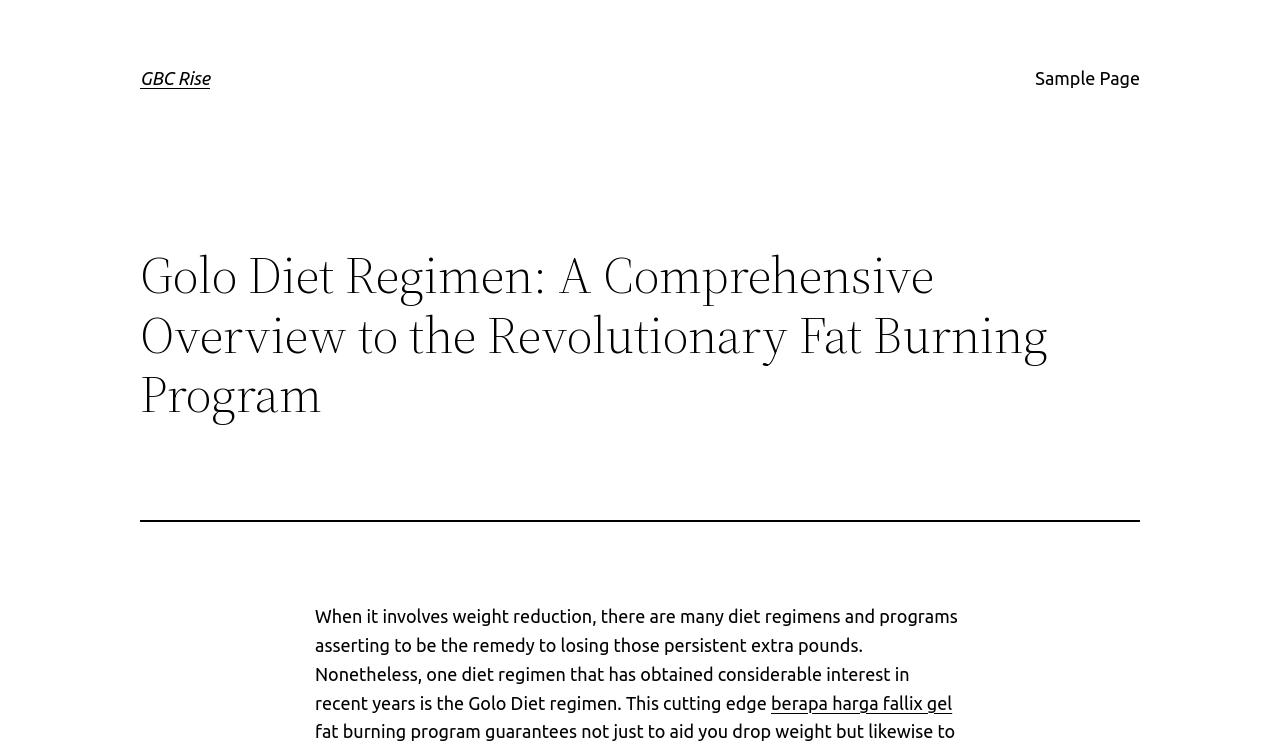What is the name of the diet regimen discussed?
Please answer the question with as much detail as possible using the screenshot.

The webpage is discussing a diet regimen, and the heading 'Golo Diet Regimen: A Comprehensive Overview to the Revolutionary Fat Burning Program' suggests that the diet regimen being discussed is the Golo Diet.